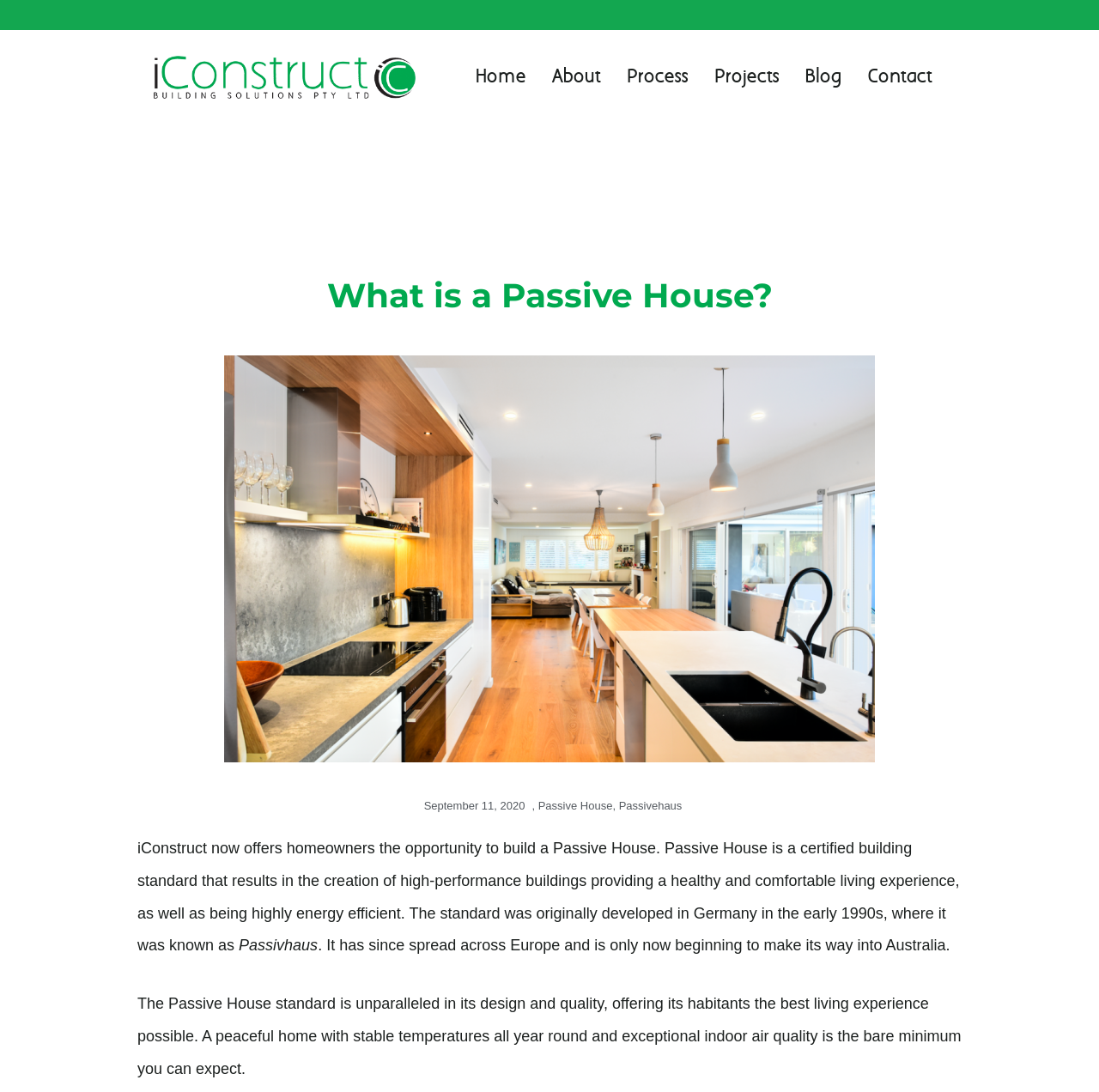Generate the title text from the webpage.

What is a Passive House?